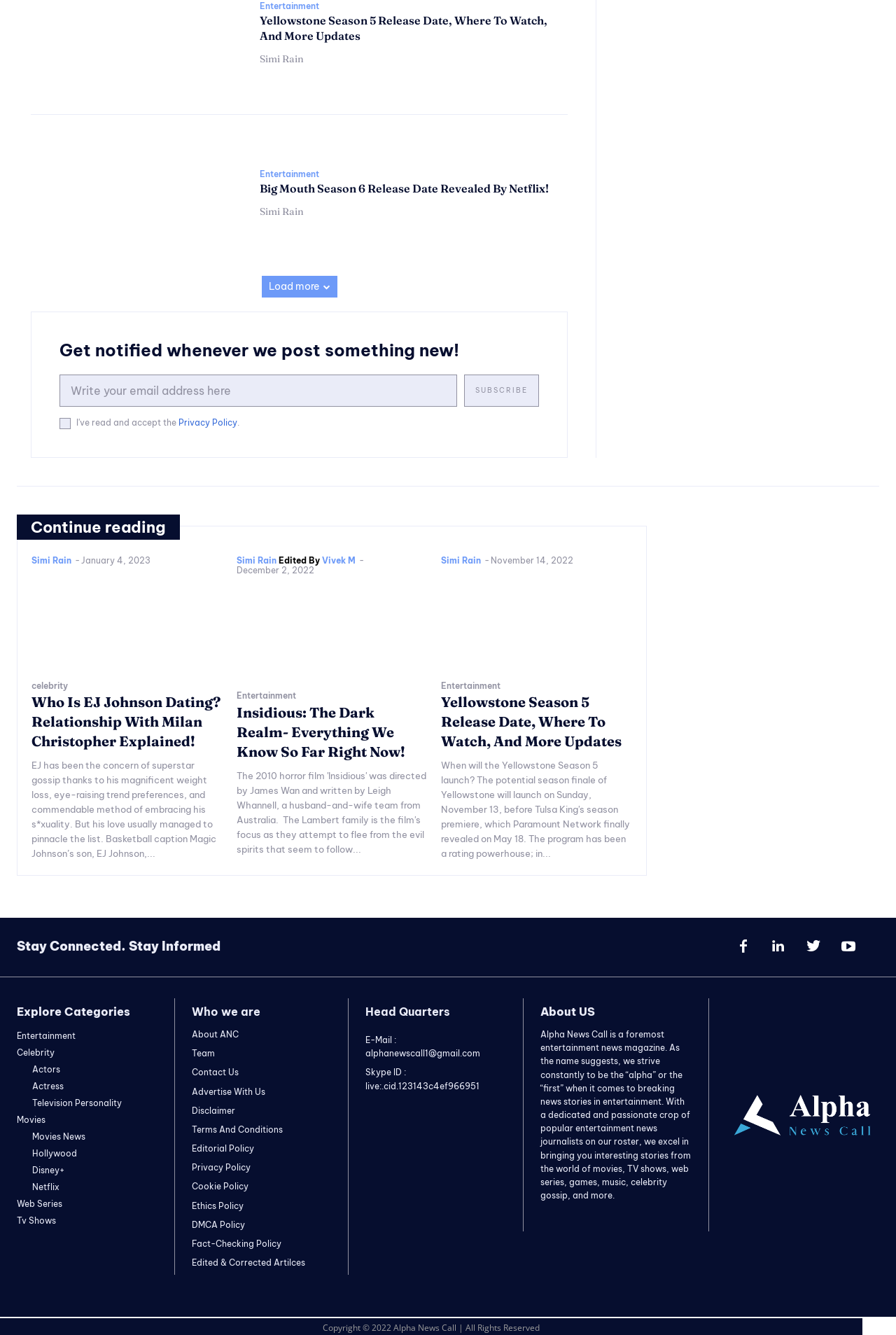Please identify the bounding box coordinates of the element's region that should be clicked to execute the following instruction: "Read more about 'Yellowstone Season 5 Release Date, Where To Watch, And More Updates'". The bounding box coordinates must be four float numbers between 0 and 1, i.e., [left, top, right, bottom].

[0.29, 0.009, 0.618, 0.033]